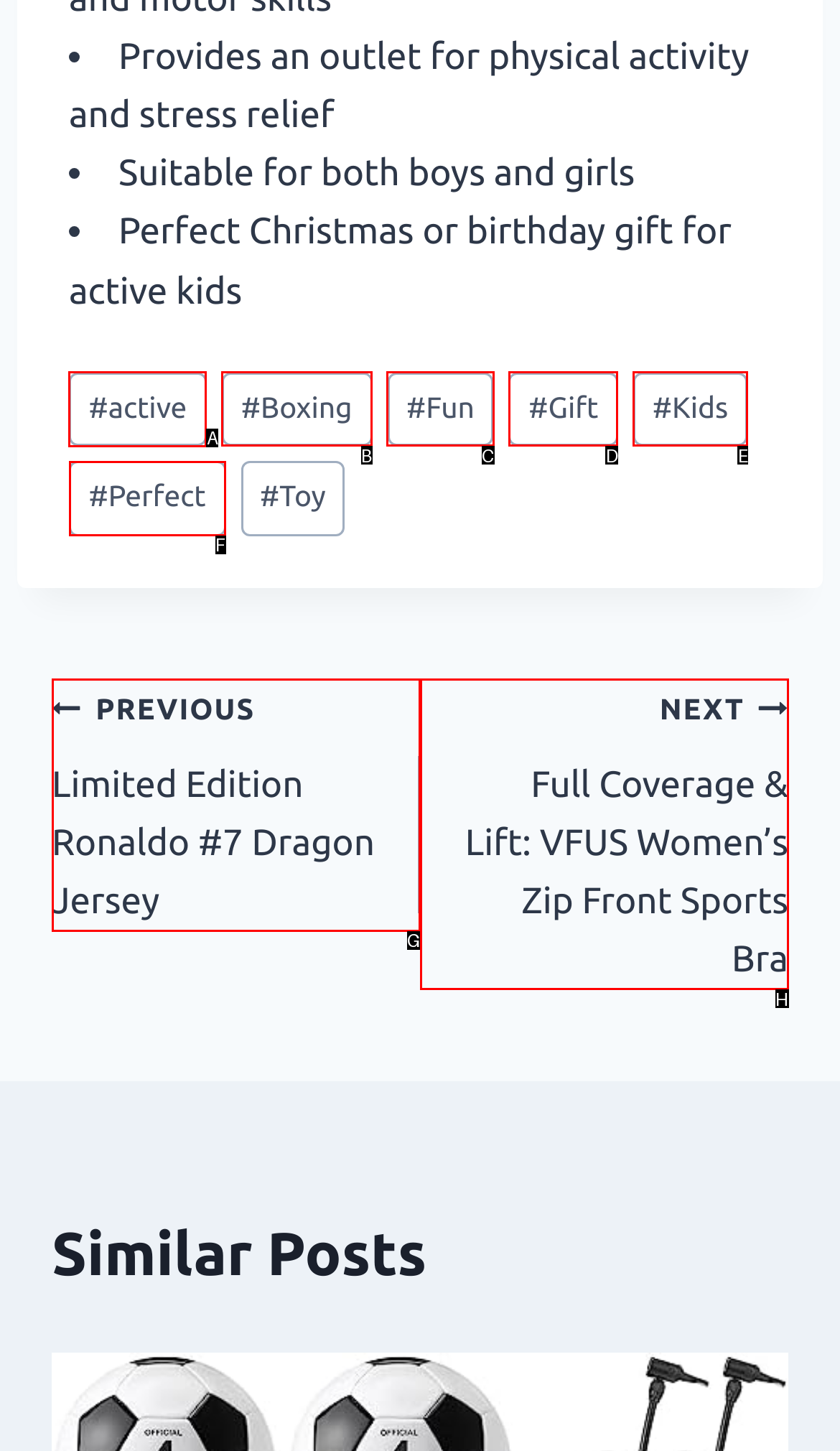Identify the HTML element to click to fulfill this task: Click on the '#active' tag
Answer with the letter from the given choices.

A